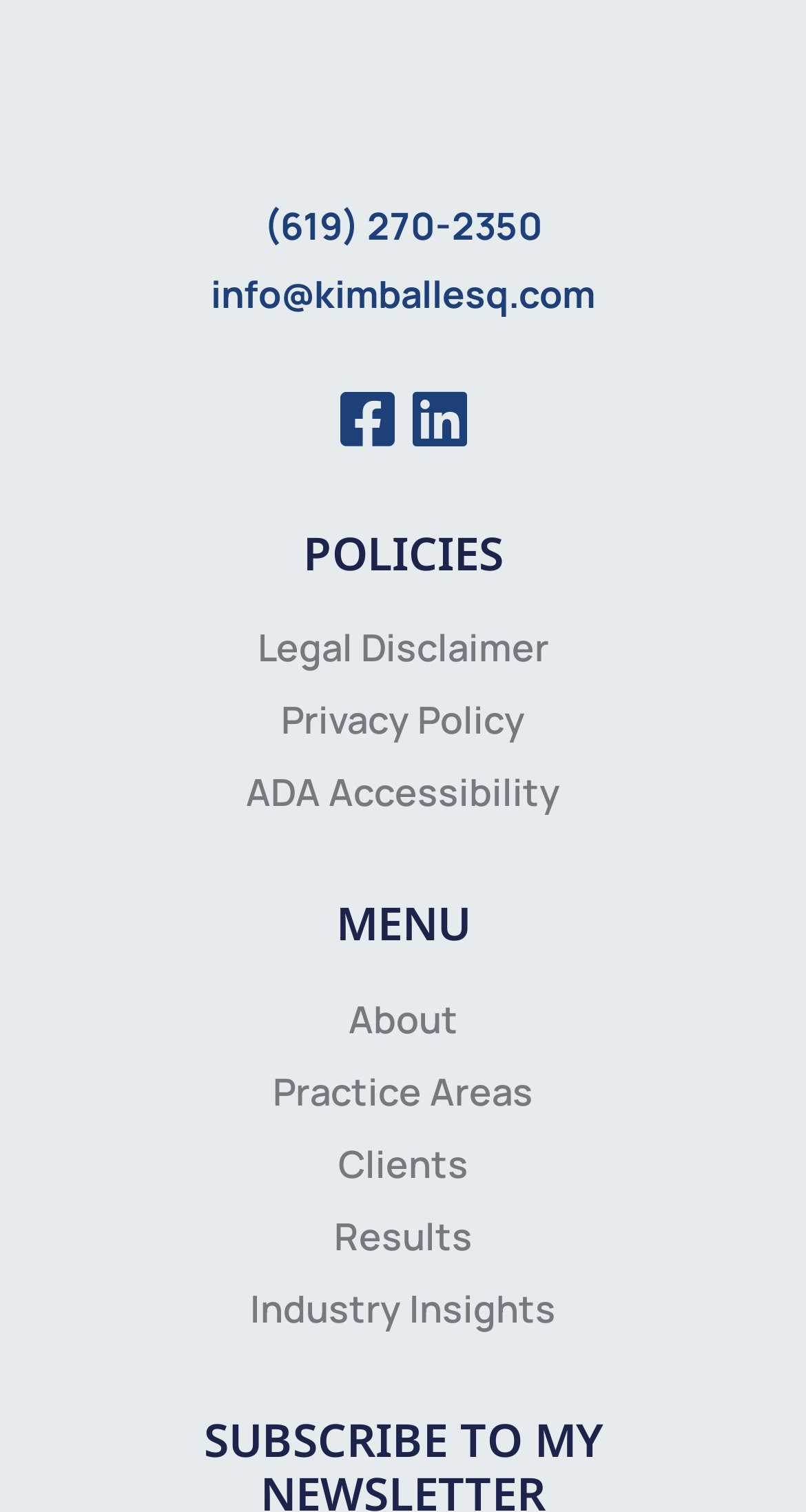Given the description "Facebook-square", determine the bounding box of the corresponding UI element.

[0.417, 0.257, 0.494, 0.298]